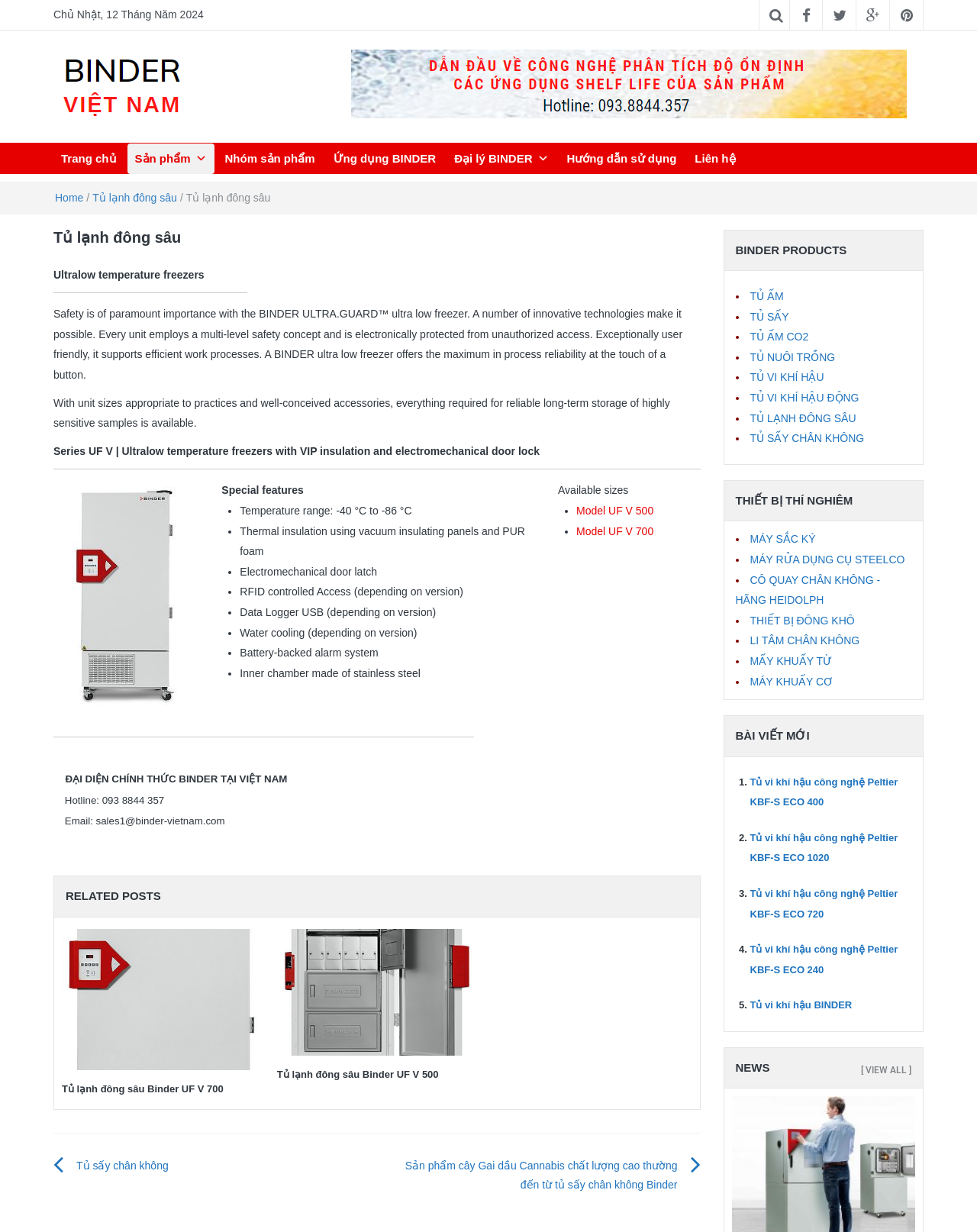Locate the bounding box coordinates of the element's region that should be clicked to carry out the following instruction: "Click on the 'Trang chủ' link". The coordinates need to be four float numbers between 0 and 1, i.e., [left, top, right, bottom].

[0.055, 0.116, 0.127, 0.141]